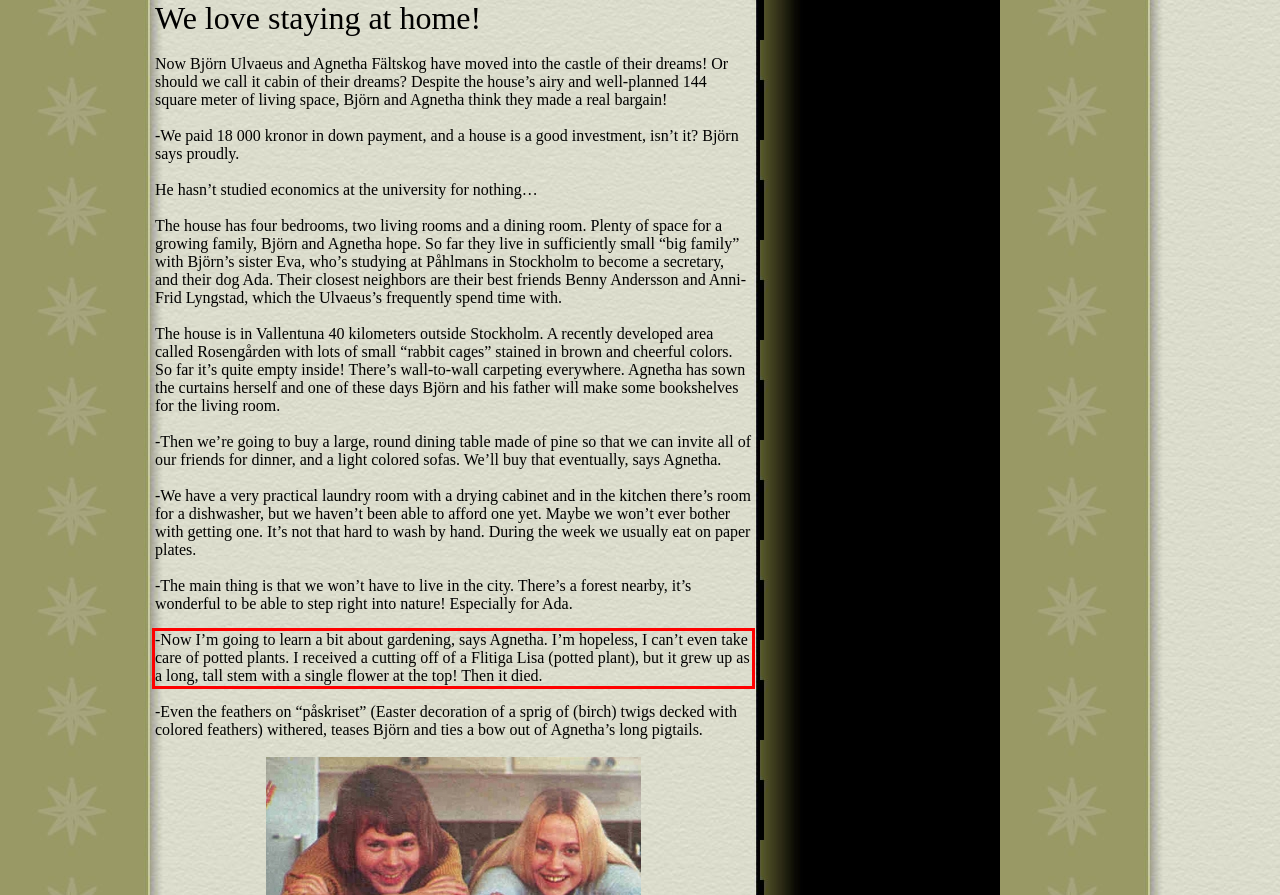With the provided screenshot of a webpage, locate the red bounding box and perform OCR to extract the text content inside it.

-Now I’m going to learn a bit about gardening, says Agnetha. I’m hopeless, I can’t even take care of potted plants. I received a cutting off of a Flitiga Lisa (potted plant), but it grew up as a long, tall stem with a single flower at the top! Then it died.